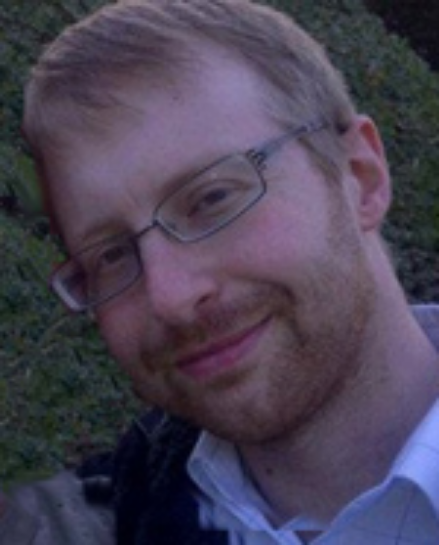Provide a single word or phrase to answer the given question: 
What is the name of the school co-run by Stewart Thompson and his wife?

Voce! School of Music